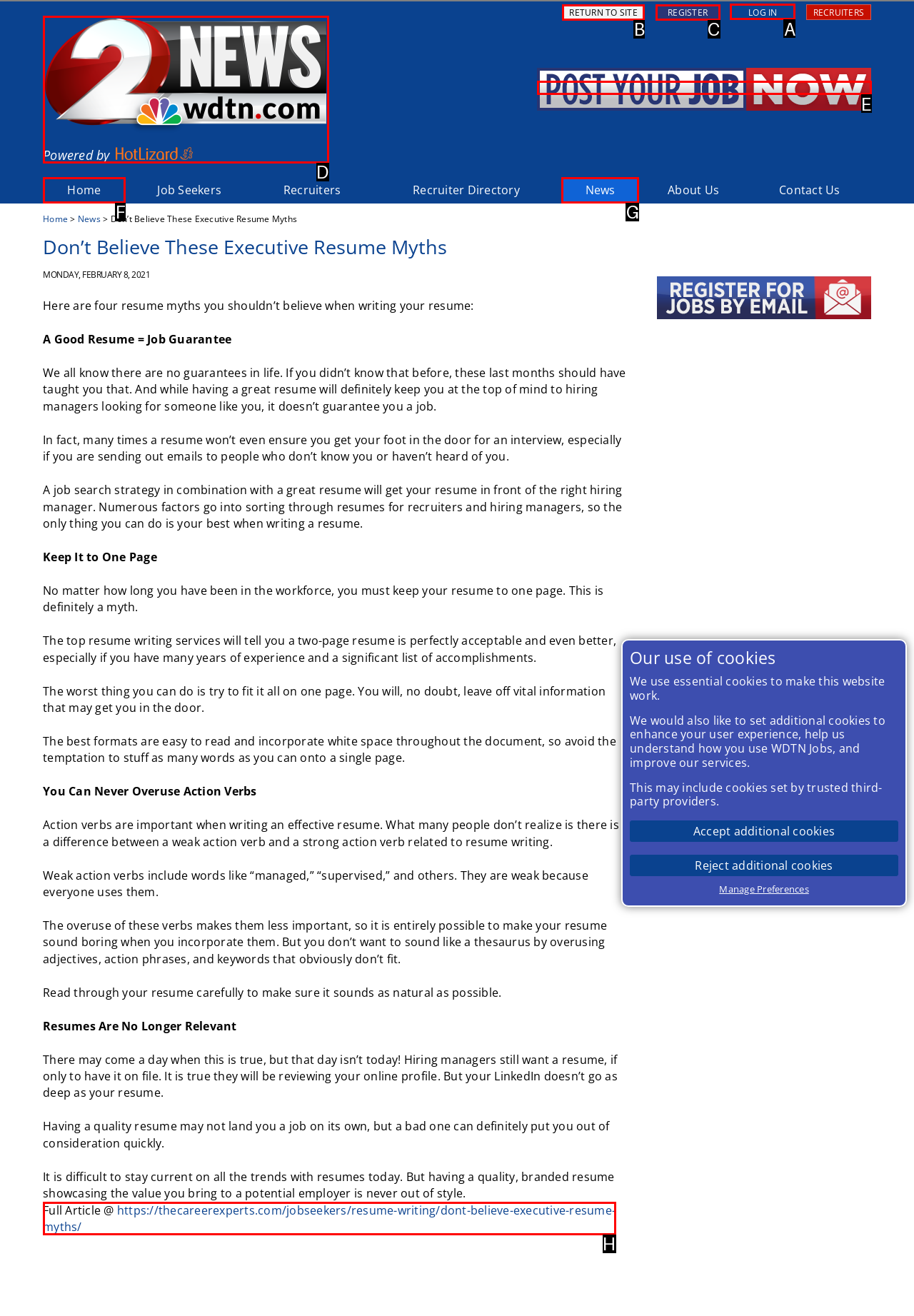Identify the letter of the correct UI element to fulfill the task: Click the 'About Us' link from the given options in the screenshot.

None